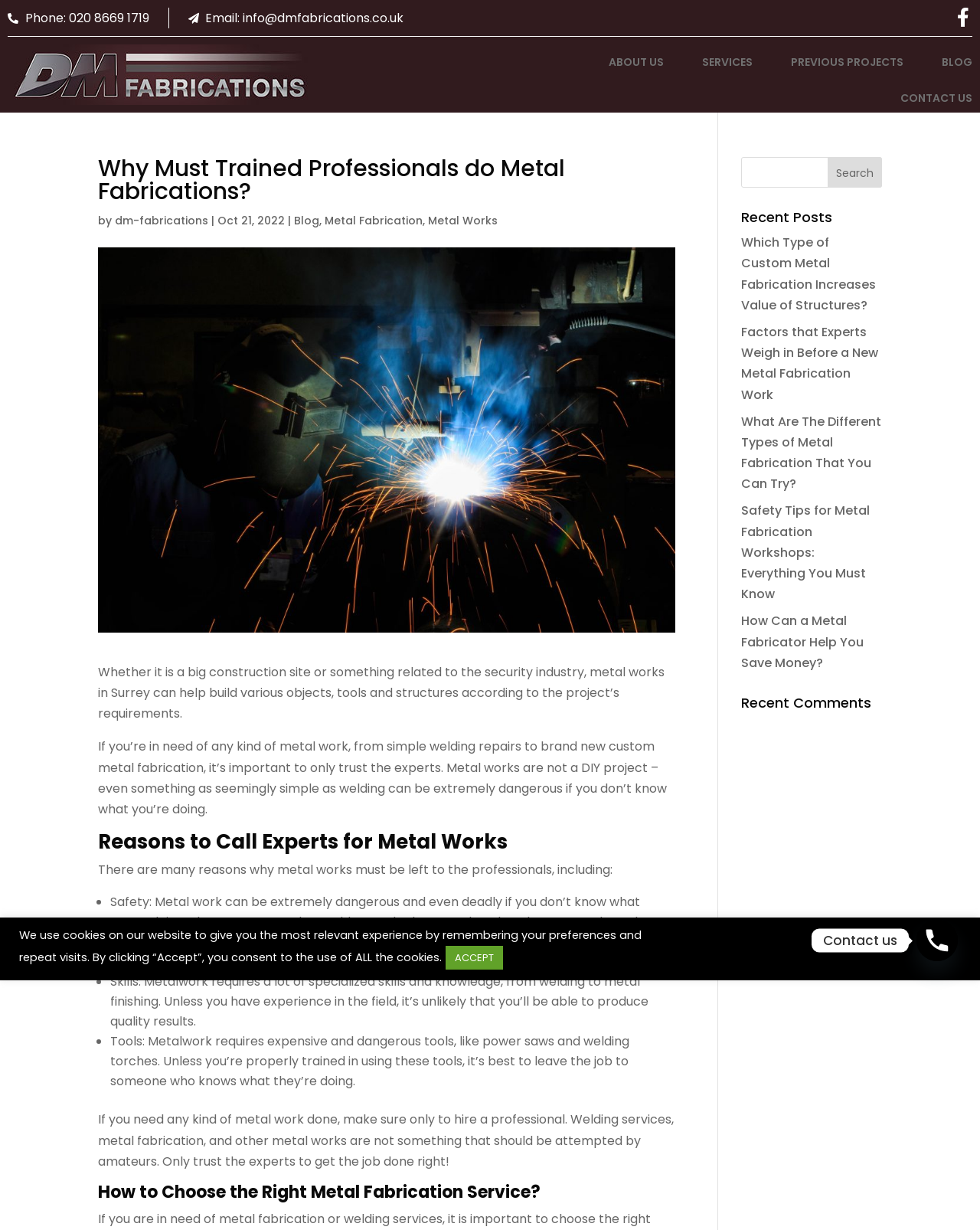How many reasons are given for why metal works must be left to professionals?
Please interpret the details in the image and answer the question thoroughly.

I counted the list markers ('•') in the section 'Reasons to Call Experts for Metal Works' and found three reasons: Safety, Skills, and Tools.